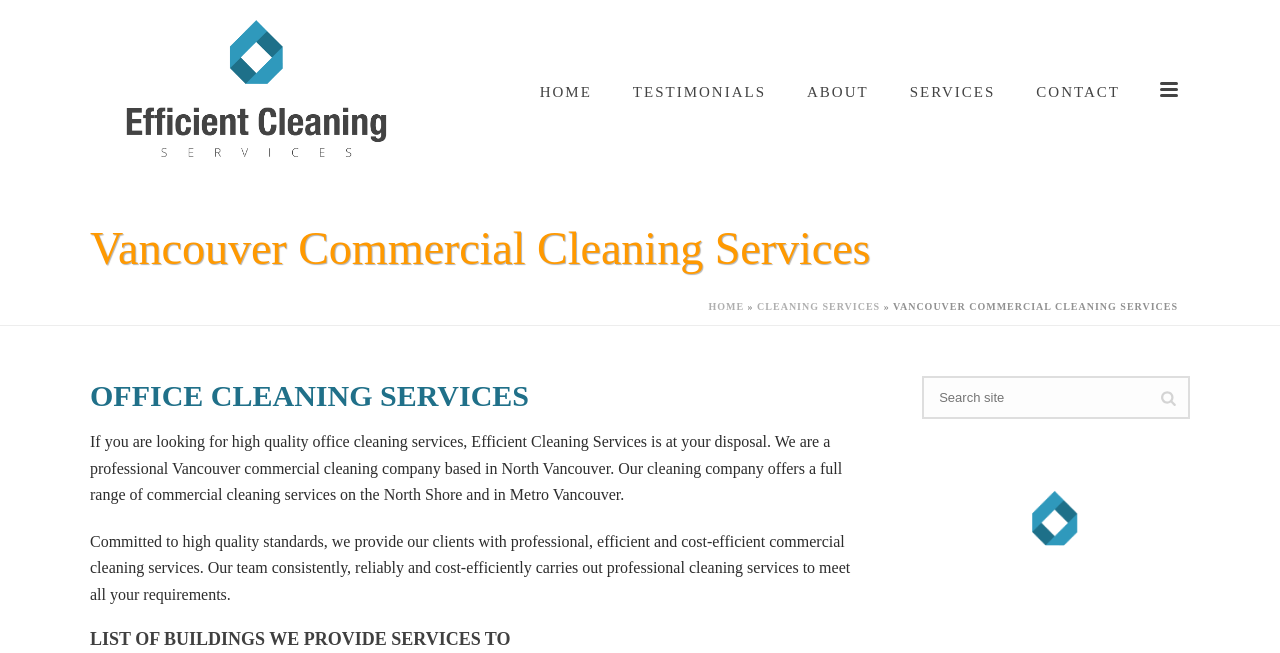Identify the bounding box coordinates of the section that should be clicked to achieve the task described: "Click HOME".

[0.406, 0.0, 0.478, 0.276]